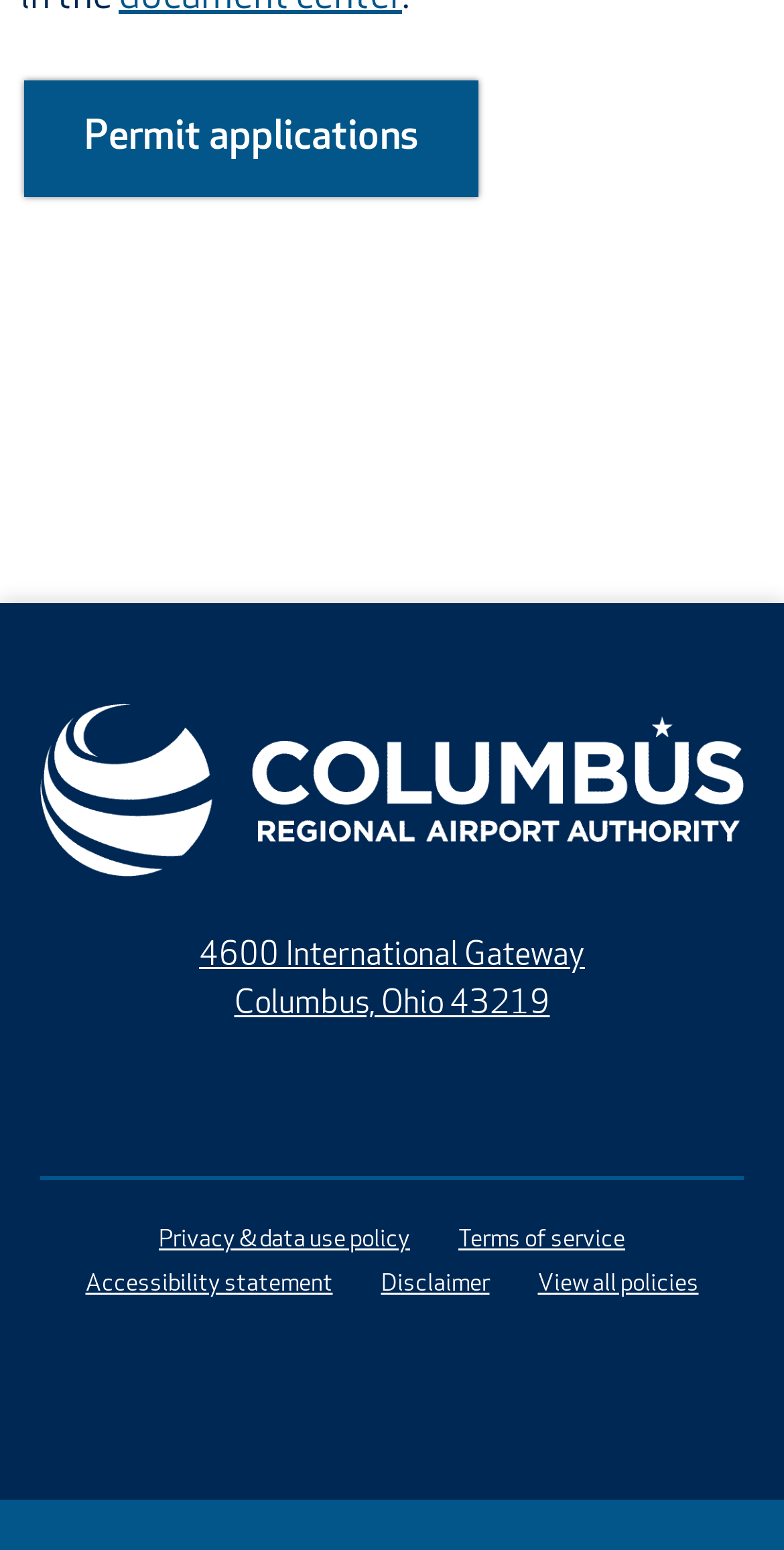Please provide a short answer using a single word or phrase for the question:
How many links are there at the bottom of the webpage?

5